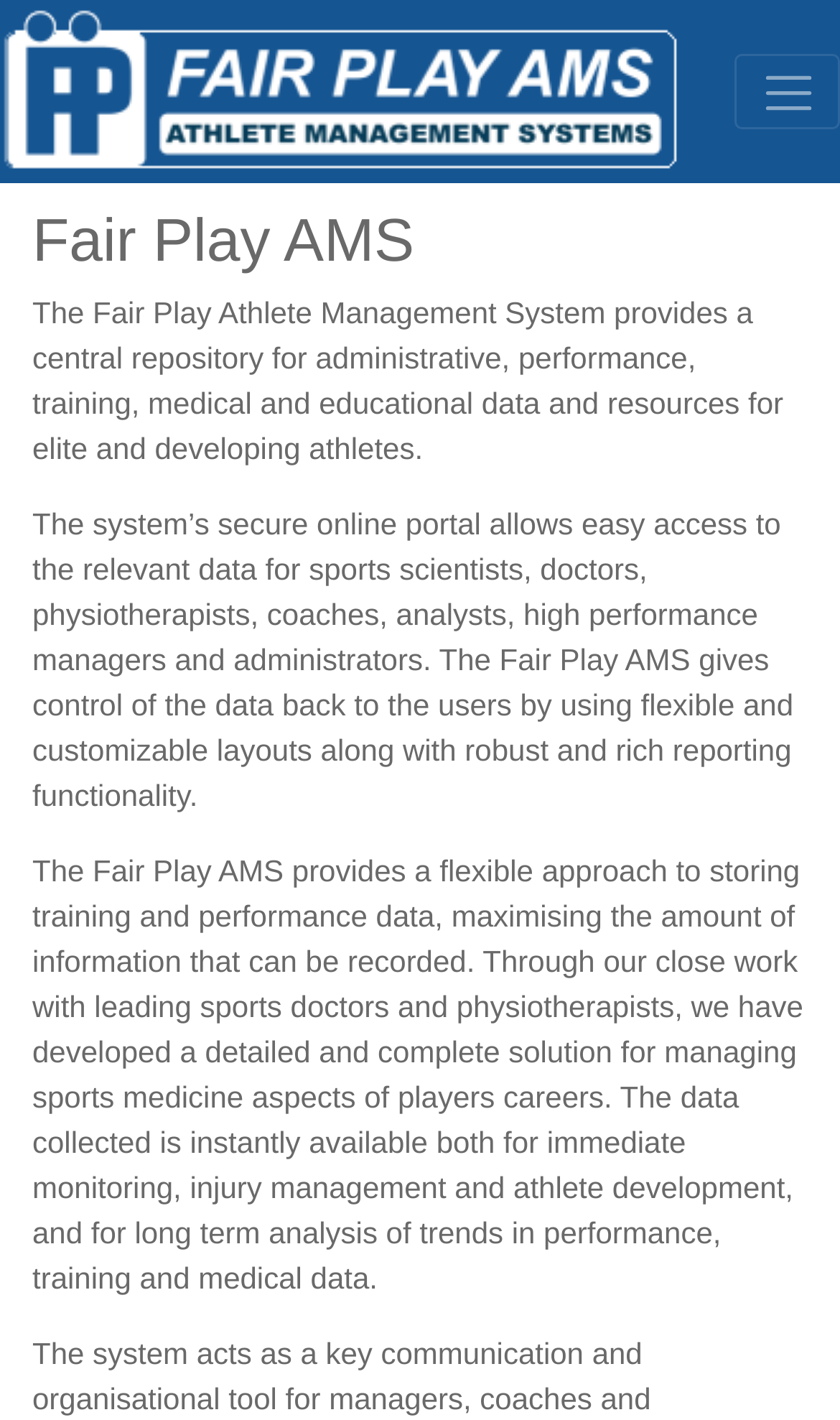Describe the entire webpage, focusing on both content and design.

The webpage is the home page of Fair Play Athlete Management Systems. At the top left corner, there is a logo of Fair Play AMS, which is an image linked to the website's homepage. Next to the logo, on the top right corner, there is a toggle navigation button. 

Below the logo, there is a heading that reads "Fair Play AMS". Underneath the heading, there are three paragraphs of text that describe the Fair Play Athlete Management System. The first paragraph explains that the system provides a central repository for various types of data and resources for athletes. The second paragraph describes the system's secure online portal and its features, such as flexible and customizable layouts, and robust reporting functionality. The third paragraph highlights the system's flexibility in storing training and performance data, and its ability to manage sports medicine aspects of players' careers.

Overall, the webpage appears to be an introductory page that provides an overview of the Fair Play Athlete Management System and its features.